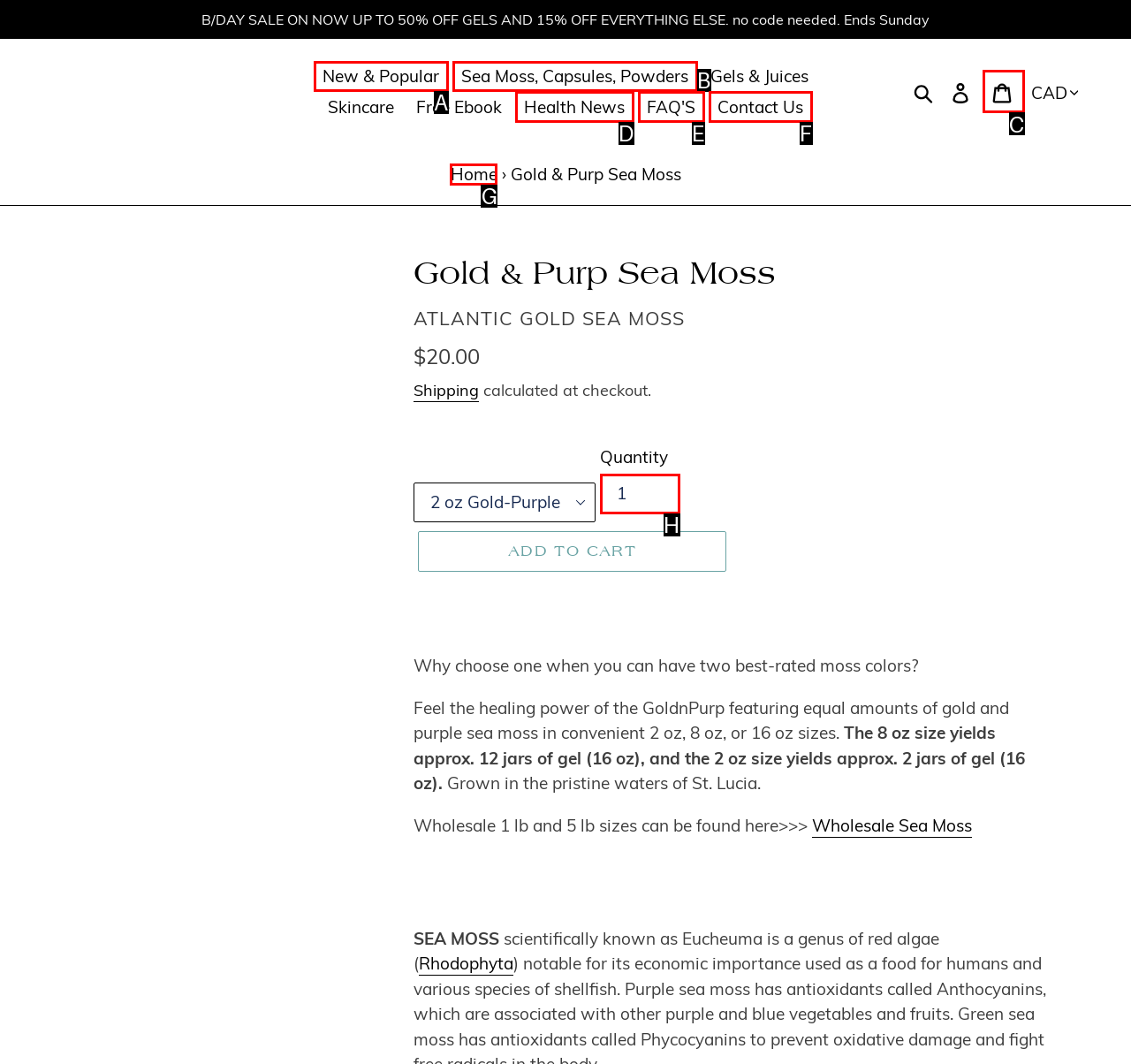Using the description: Sea Moss, Capsules, Powders
Identify the letter of the corresponding UI element from the choices available.

B